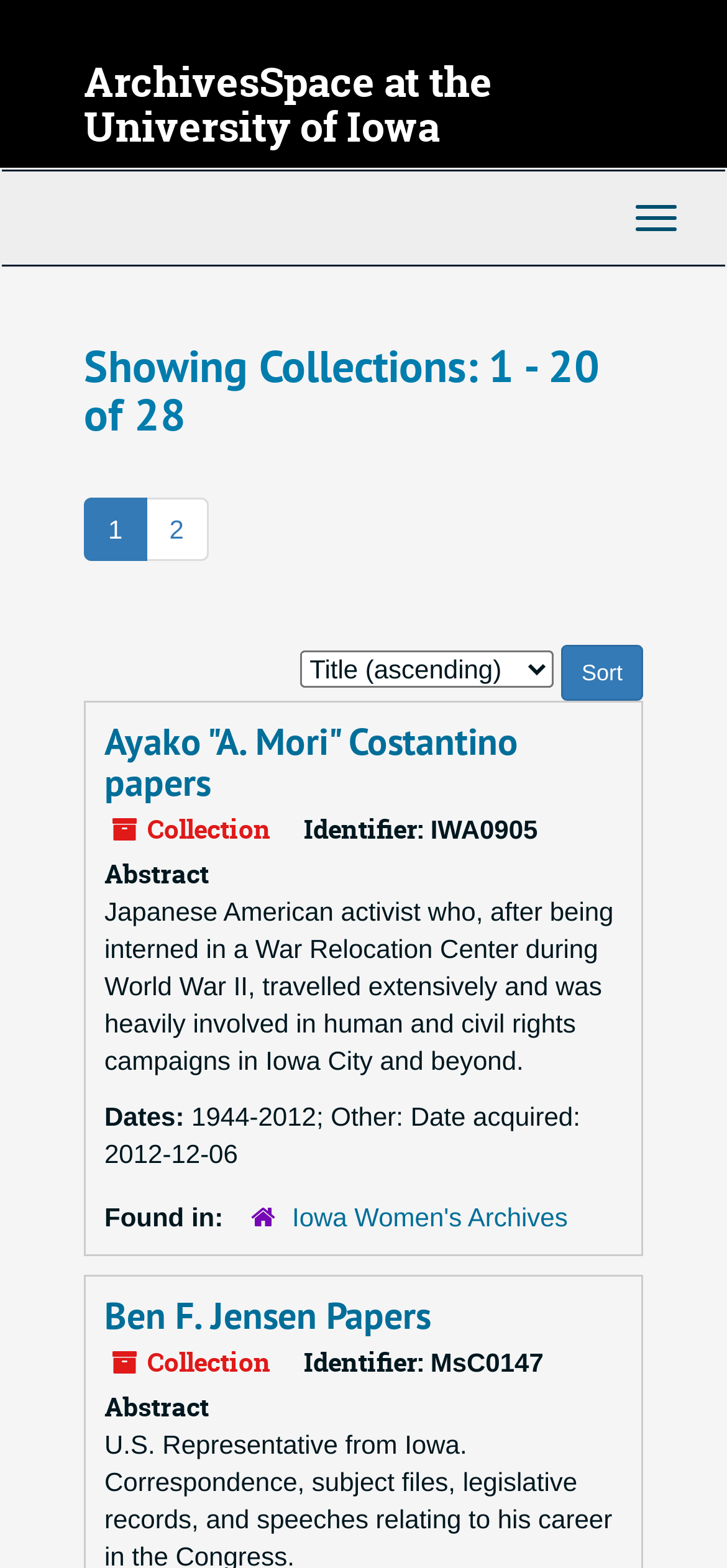How many collections are shown on this page?
Look at the image and construct a detailed response to the question.

The heading 'Showing Collections: 1 - 20 of 28' indicates that 20 collections are shown on this page.